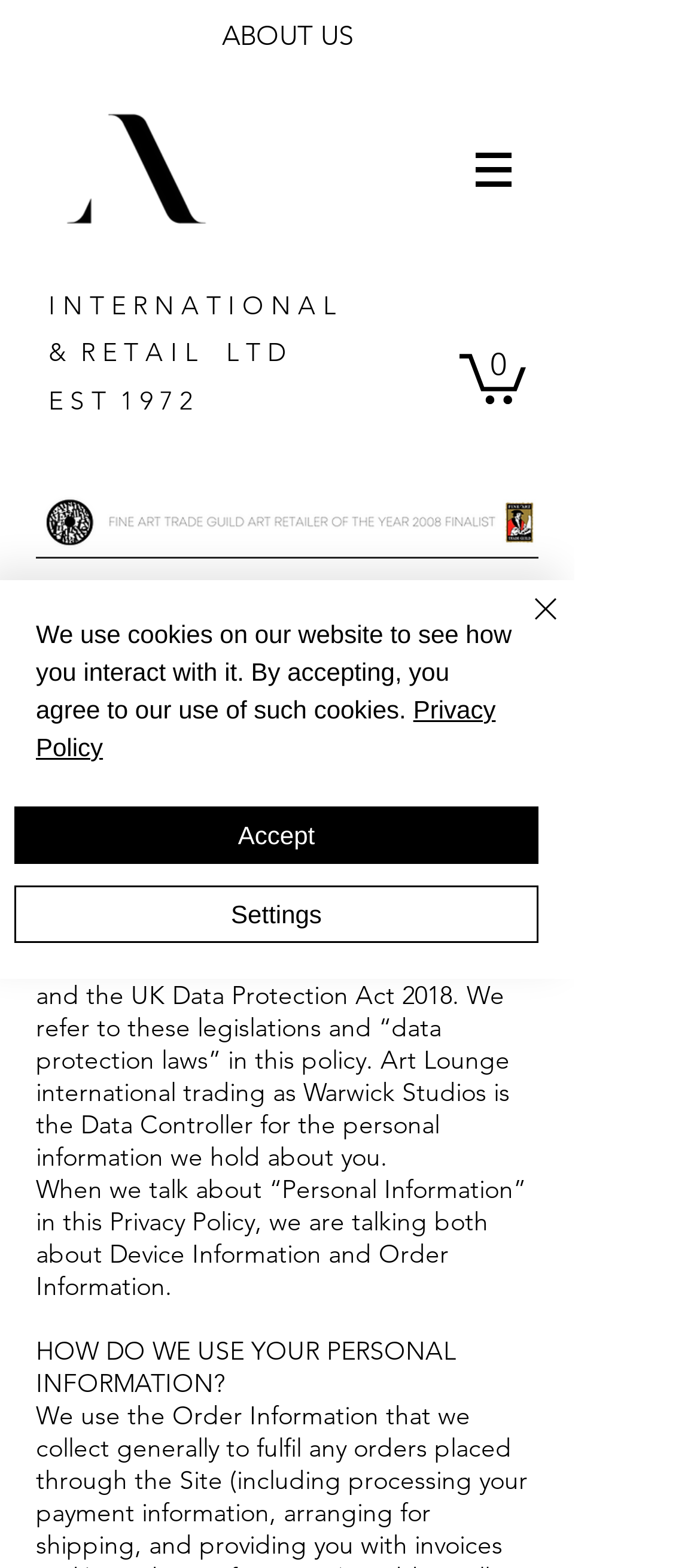Please reply with a single word or brief phrase to the question: 
What is the logo of the company?

A black transparent logo